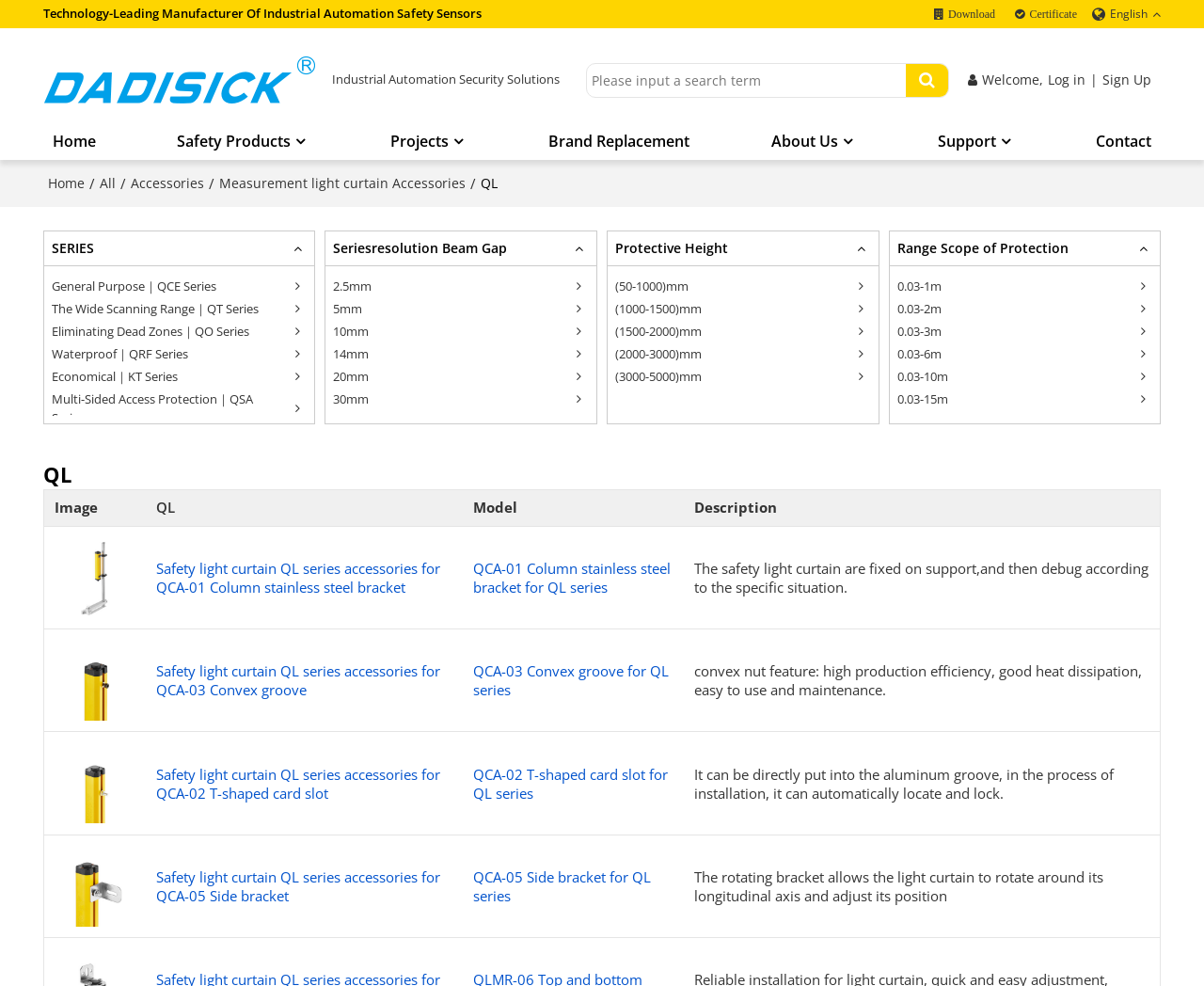How many language options are available?
Based on the visual details in the image, please answer the question thoroughly.

I found the language option by looking at the top right corner of the webpage, which has a link that says 'English', indicating that only one language option is available.